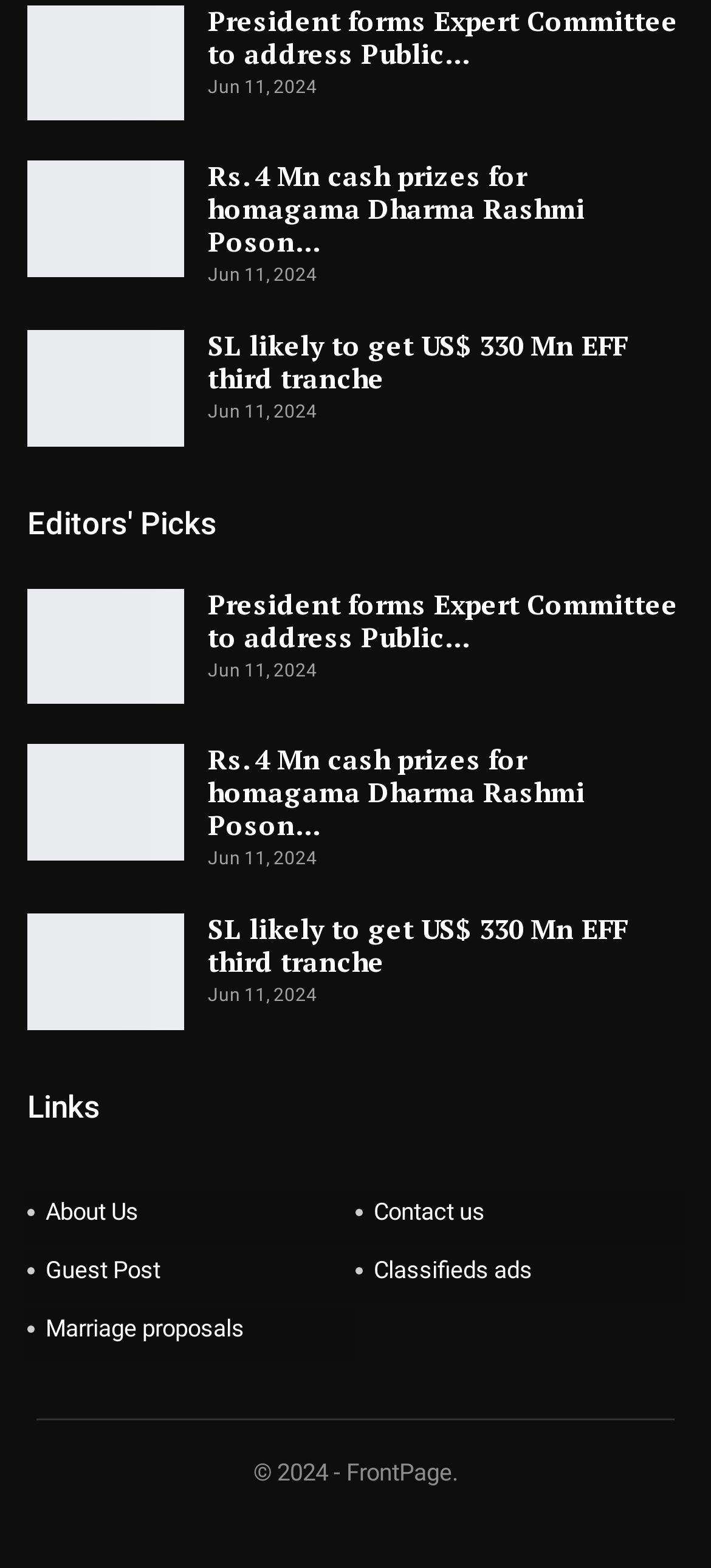Answer the question below with a single word or a brief phrase: 
What is the footer section divided into?

Column 3 Sidebar and Column 4 Sidebar